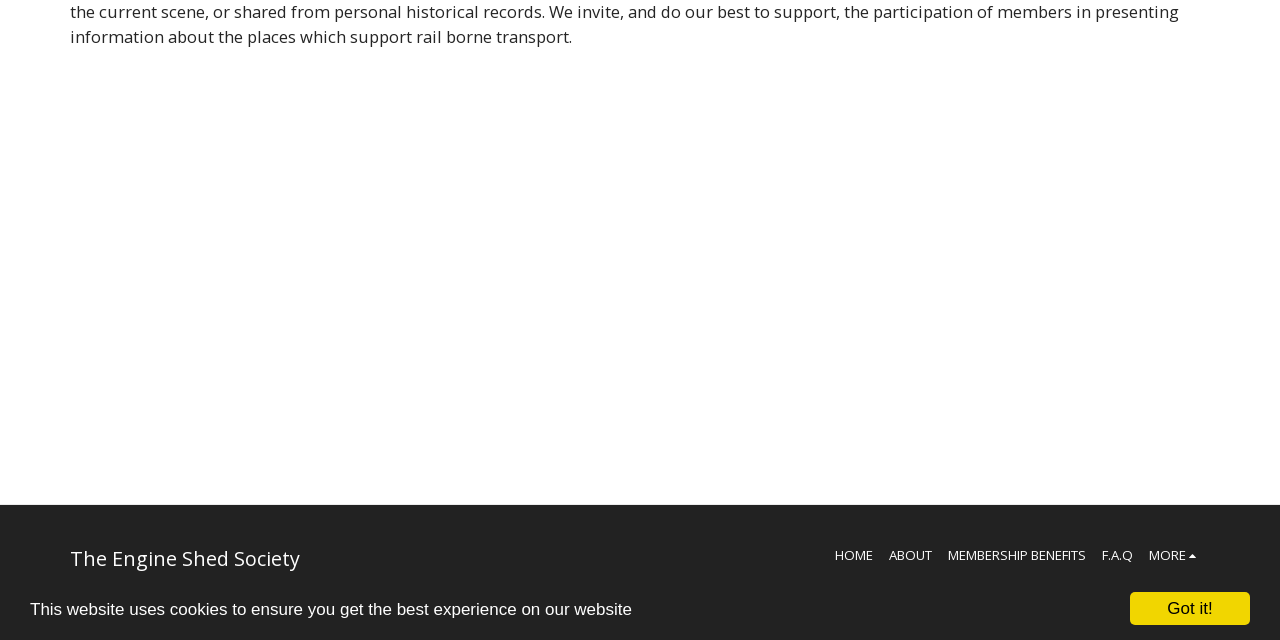Identify and provide the bounding box for the element described by: "Home".

[0.652, 0.852, 0.682, 0.883]